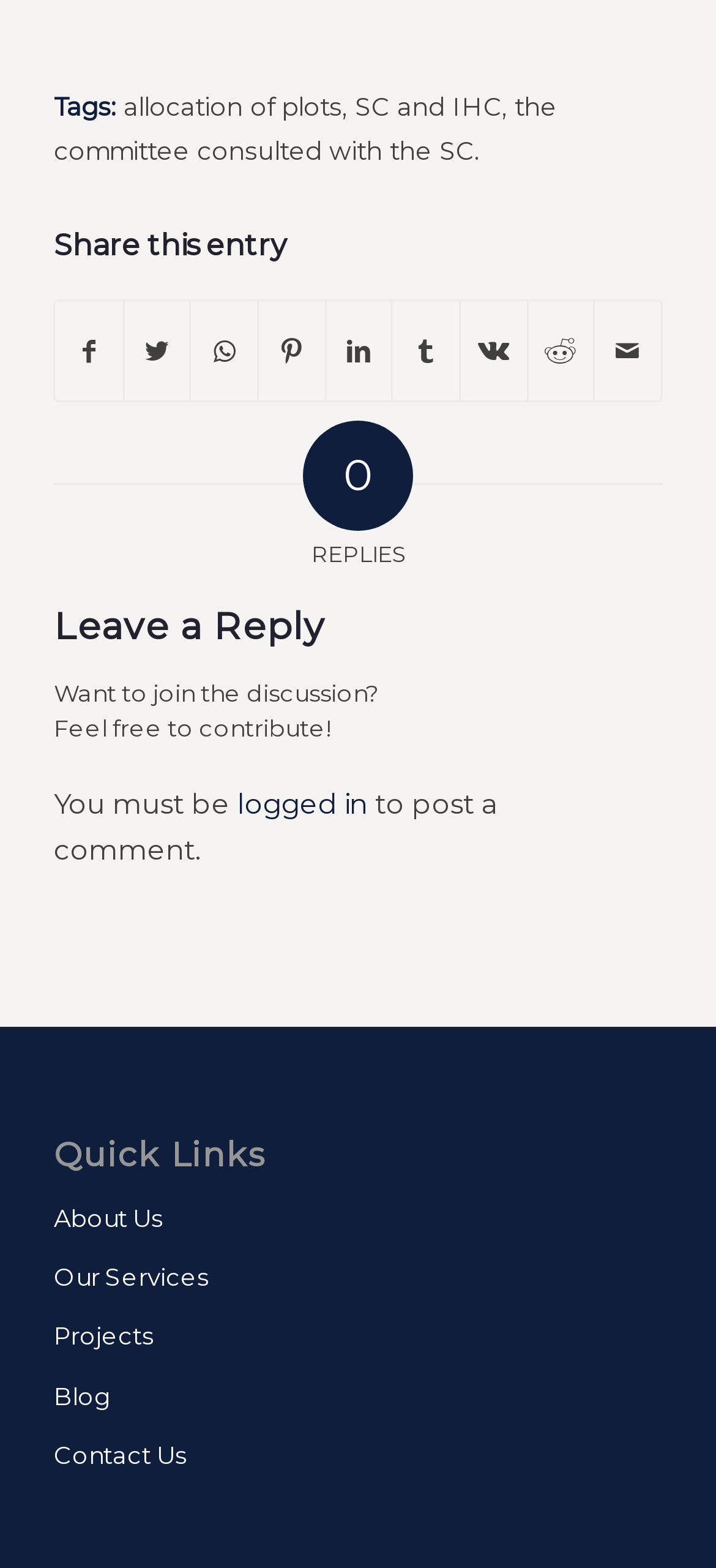Determine the coordinates of the bounding box that should be clicked to complete the instruction: "Share on Facebook". The coordinates should be represented by four float numbers between 0 and 1: [left, top, right, bottom].

[0.078, 0.192, 0.171, 0.256]